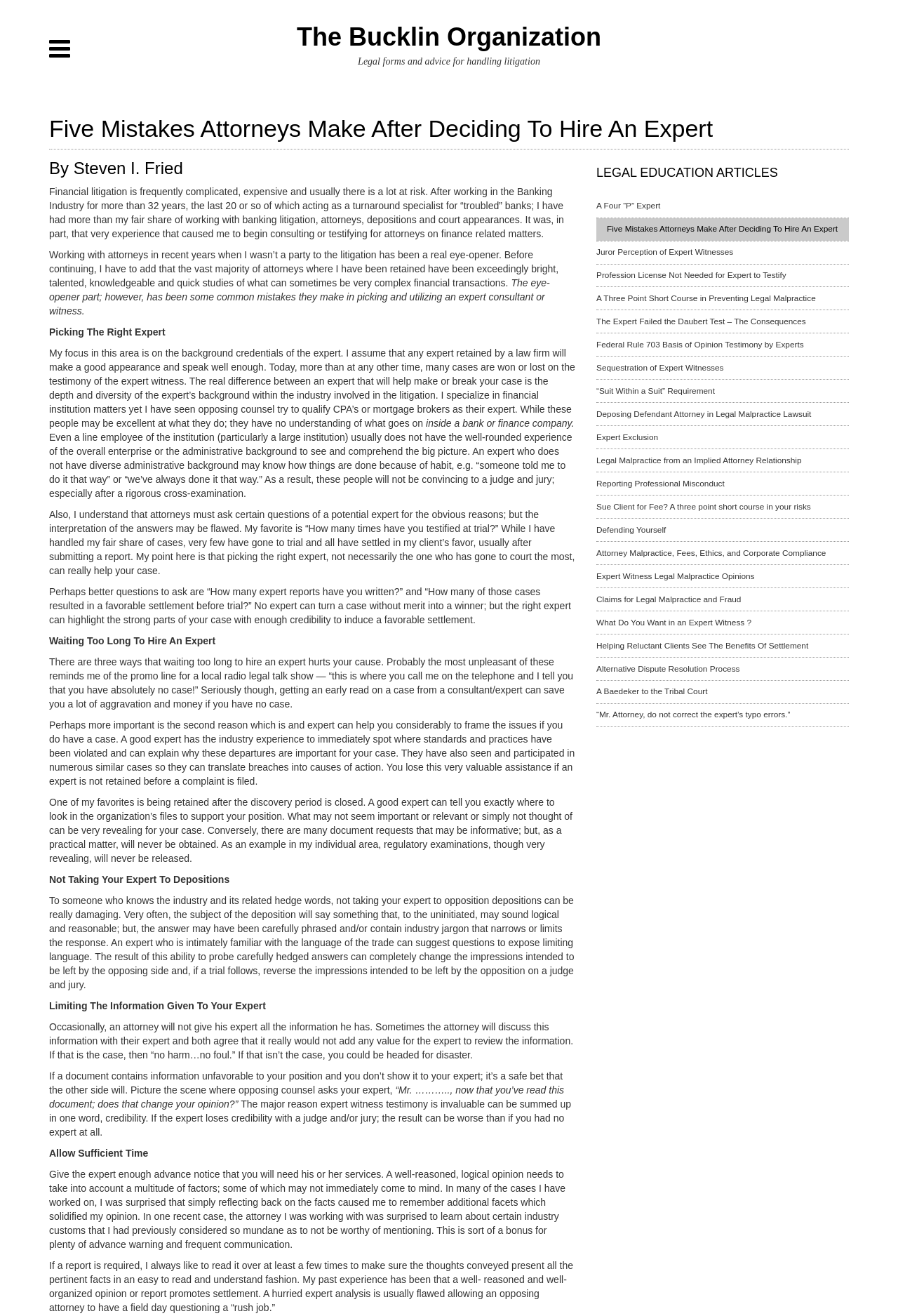What is the consequence of not giving an expert all the information?
Please answer the question with a single word or phrase, referencing the image.

Disaster